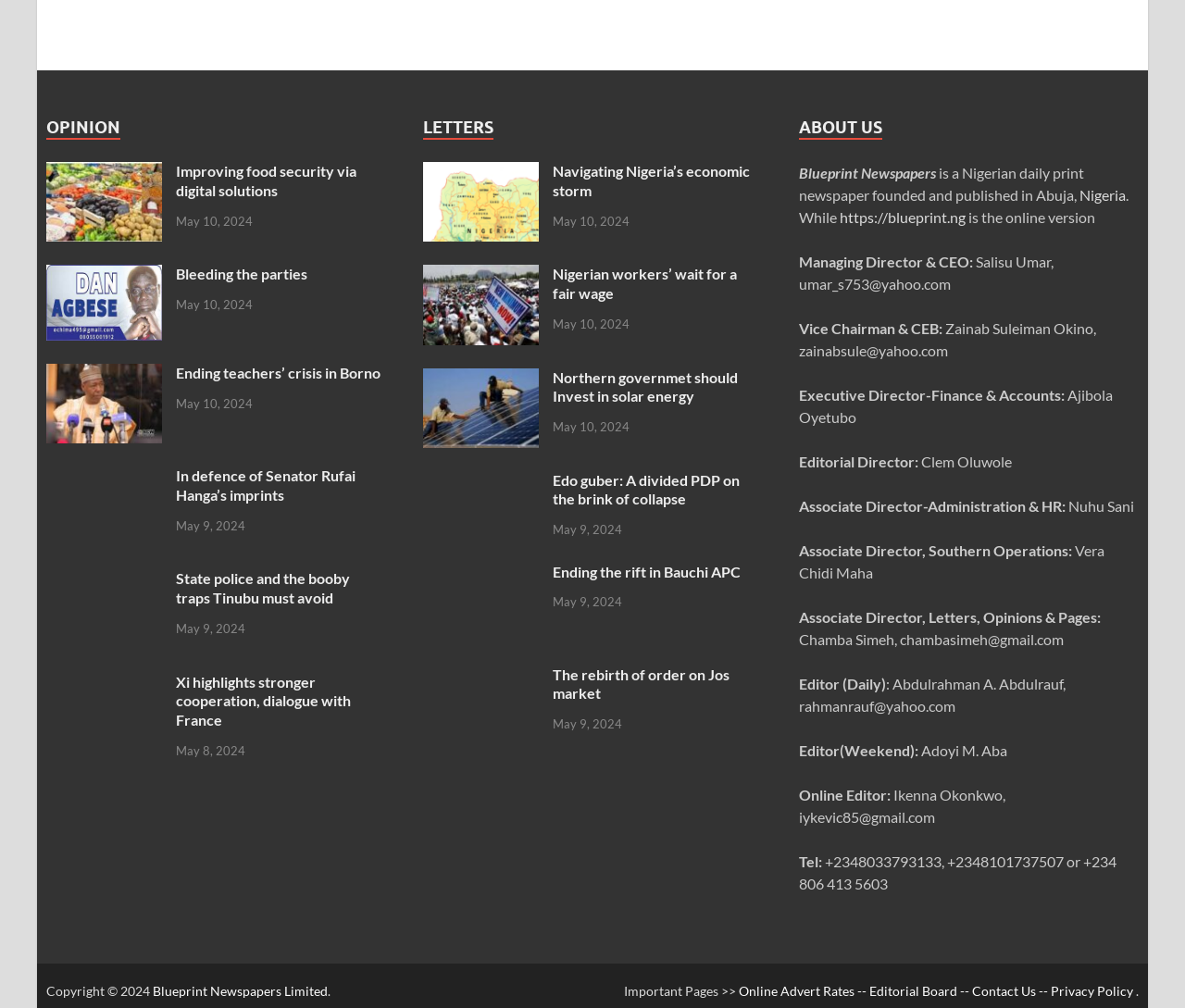Predict the bounding box coordinates of the area that should be clicked to accomplish the following instruction: "Visit the 'ABOUT US' page". The bounding box coordinates should consist of four float numbers between 0 and 1, i.e., [left, top, right, bottom].

[0.674, 0.116, 0.745, 0.139]